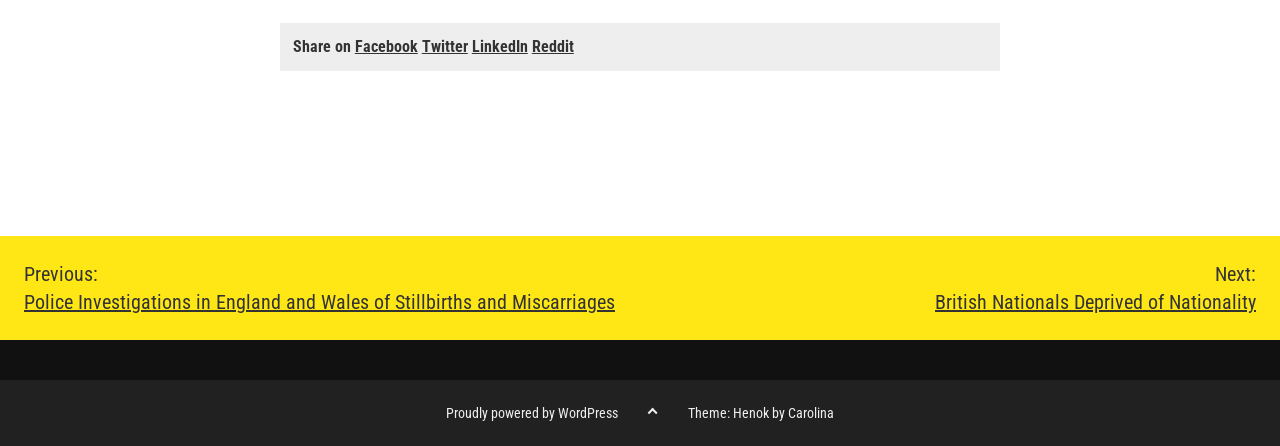Show the bounding box coordinates for the element that needs to be clicked to execute the following instruction: "View WordPress website". Provide the coordinates in the form of four float numbers between 0 and 1, i.e., [left, top, right, bottom].

[0.348, 0.908, 0.483, 0.946]